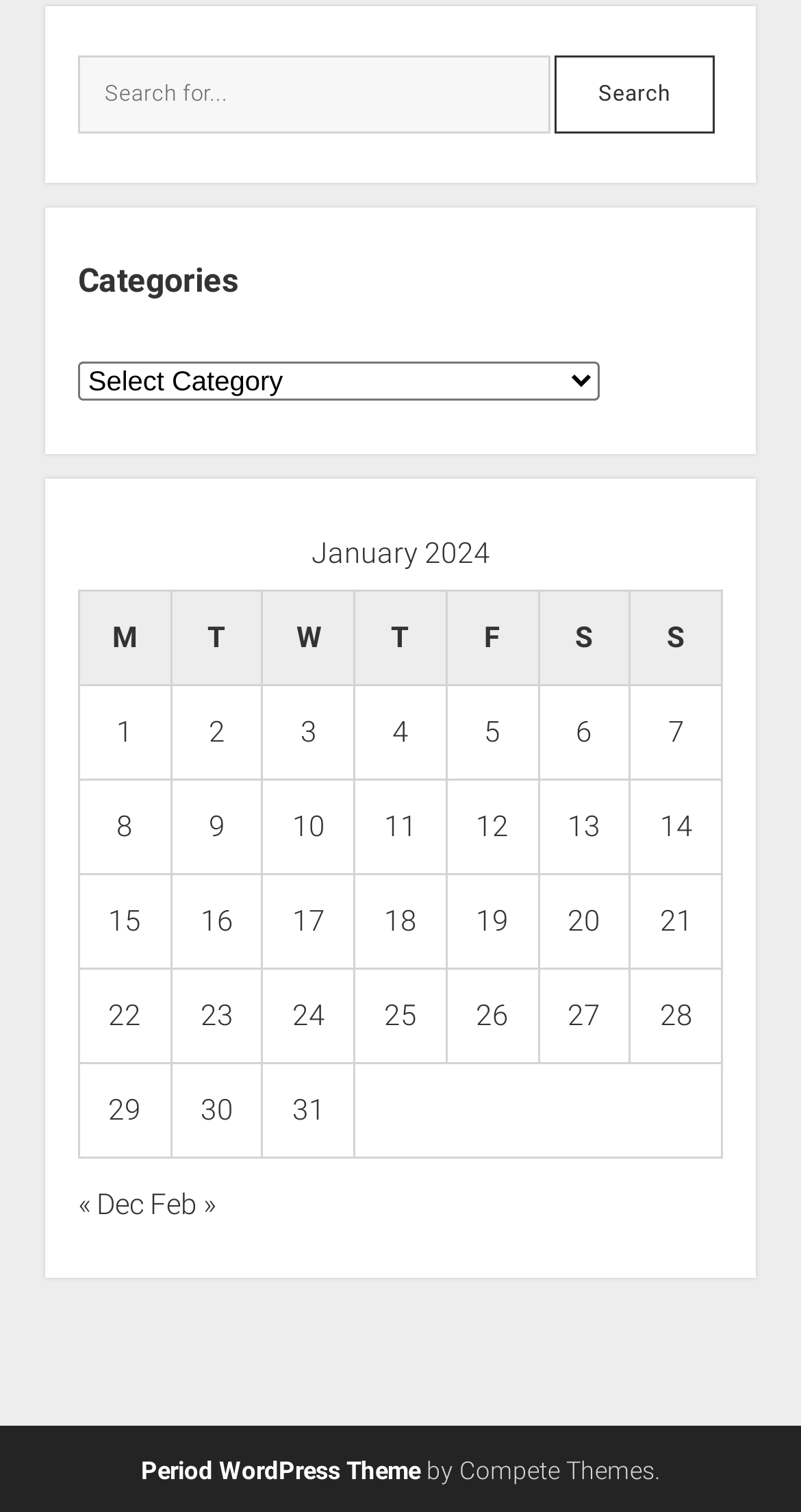Respond to the question below with a single word or phrase:
What is the theme of the website?

Period WordPress